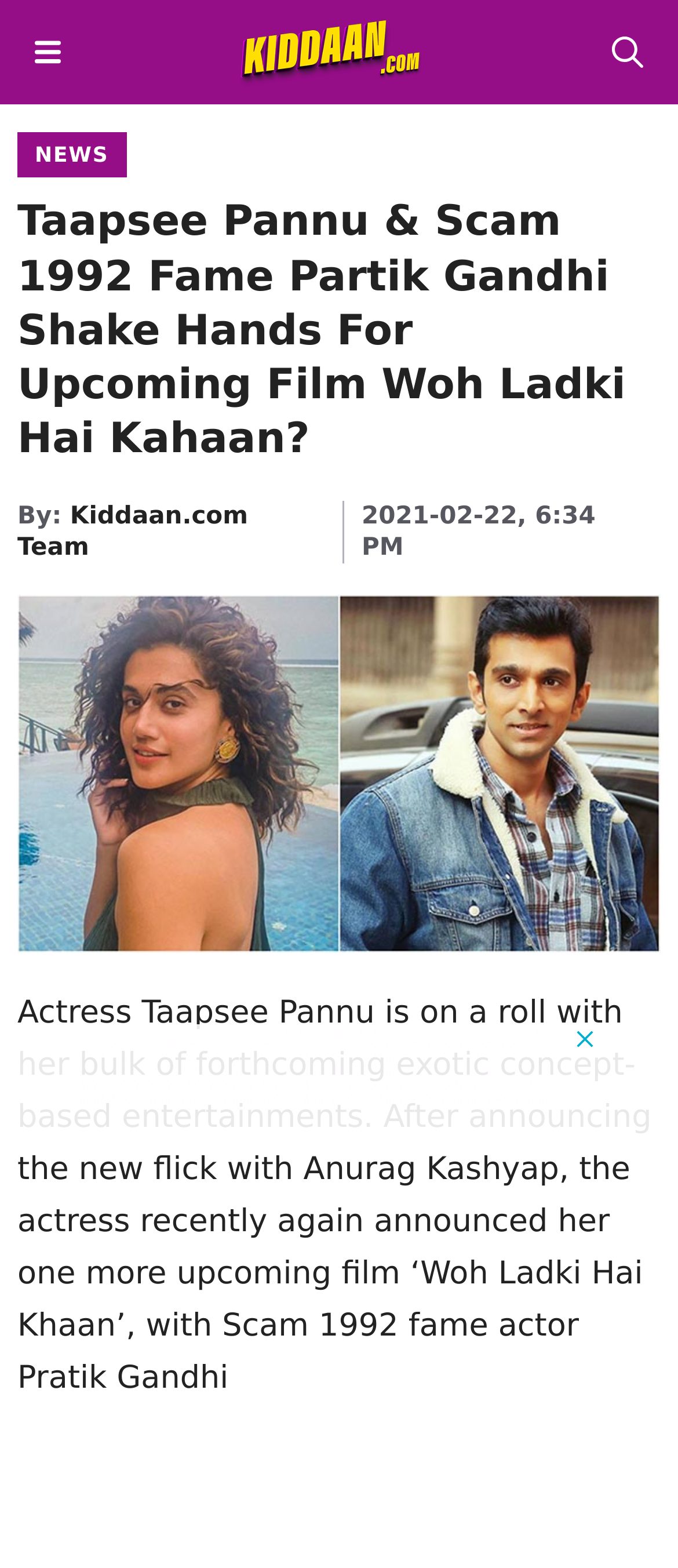Generate a detailed explanation of the webpage's features and information.

The webpage is about the upcoming Bollywood parody movie "Woh Ladki Hai Khaan" starring Actress Taapsee Pannu and Scam 1992 fame Partik Gandhi. 

At the top left, there is a button labeled "MENU" with an icon next to it. On the right side of the top section, there is a button labeled "Open search". 

Below the top section, there is a header section with the title "NEWS" on the left and the main title "Taapsee Pannu & Scam 1992 Fame Partik Gandhi Shake Hands For Upcoming Film Woh Ladki Hai Kahaan?" on the top. 

Under the main title, there is a byline "By: Kiddaan.com Team" and a timestamp "2021-02-22, 6:34 PM". 

The main content of the webpage is an article about the upcoming movie, which is accompanied by a figure, likely an image, on the right side. The article text describes Taapsee Pannu's forthcoming projects, including the new flick with Anurag Kashyap and the upcoming film "Woh Ladki Hai Khaan" with Pratik Gandhi. 

On the right side of the webpage, there is an advertisement iframe.